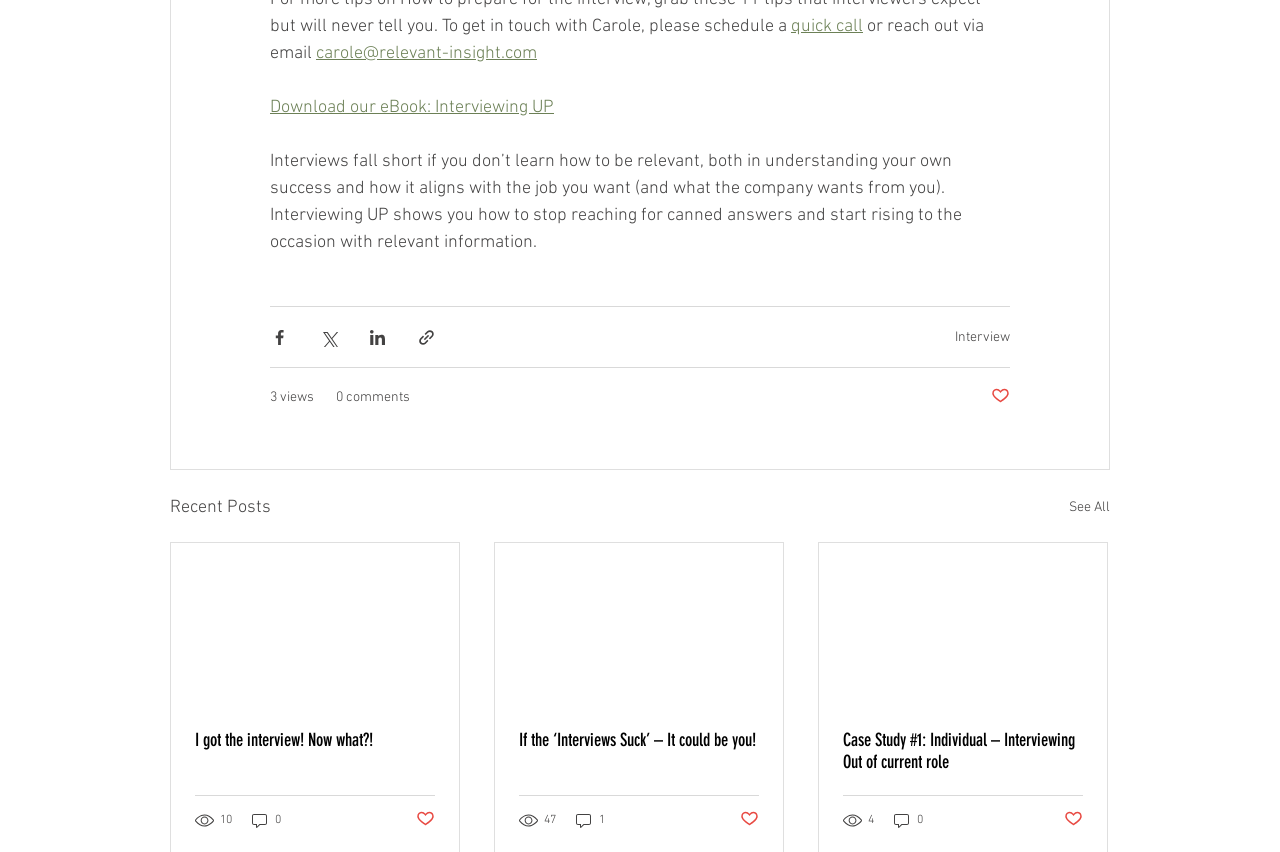What is the title of the eBook? Based on the image, give a response in one word or a short phrase.

Interviewing UP